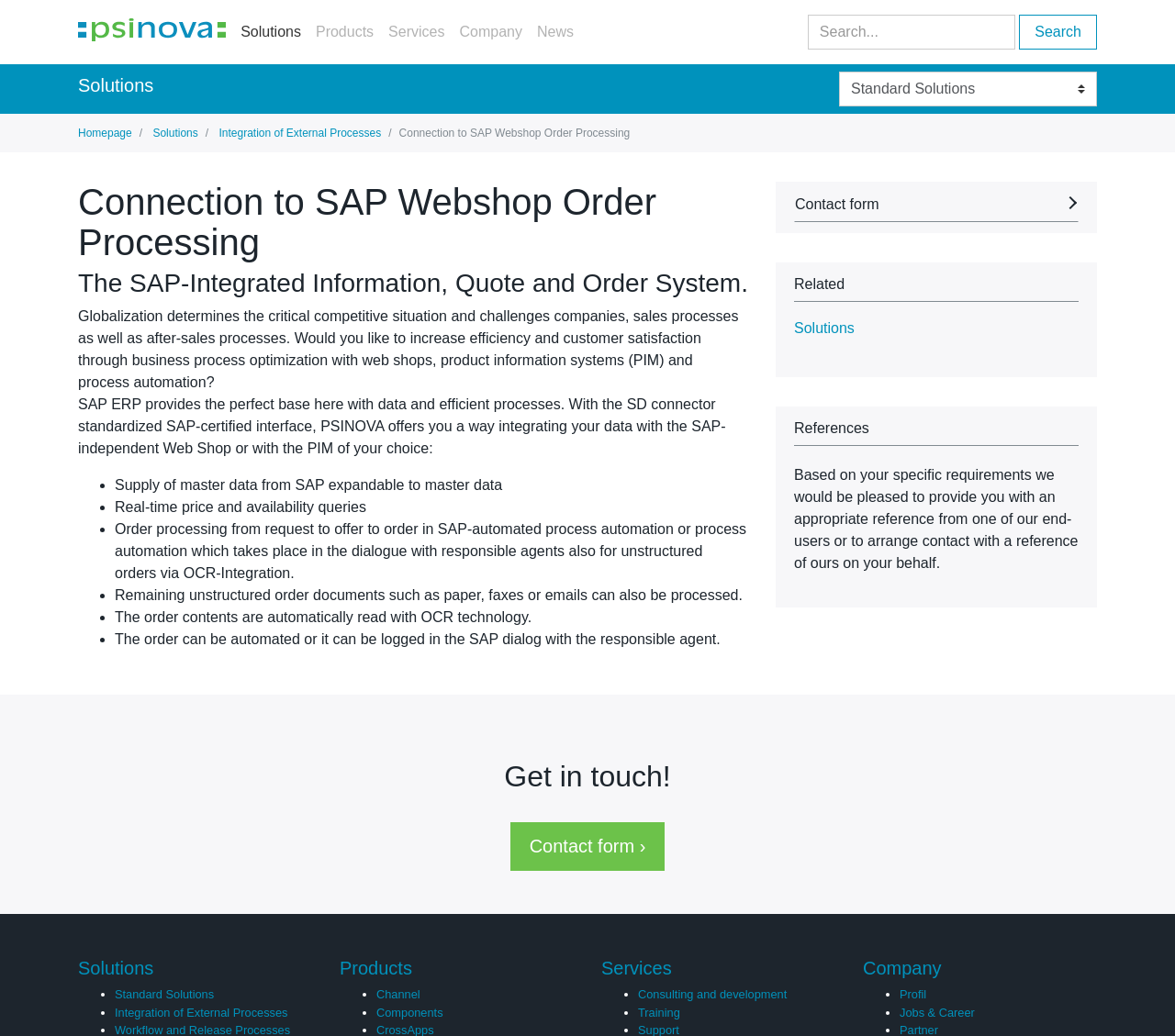Please identify the bounding box coordinates of the region to click in order to complete the task: "Fill out the 'Contact form'". The coordinates must be four float numbers between 0 and 1, specified as [left, top, right, bottom].

[0.676, 0.186, 0.918, 0.214]